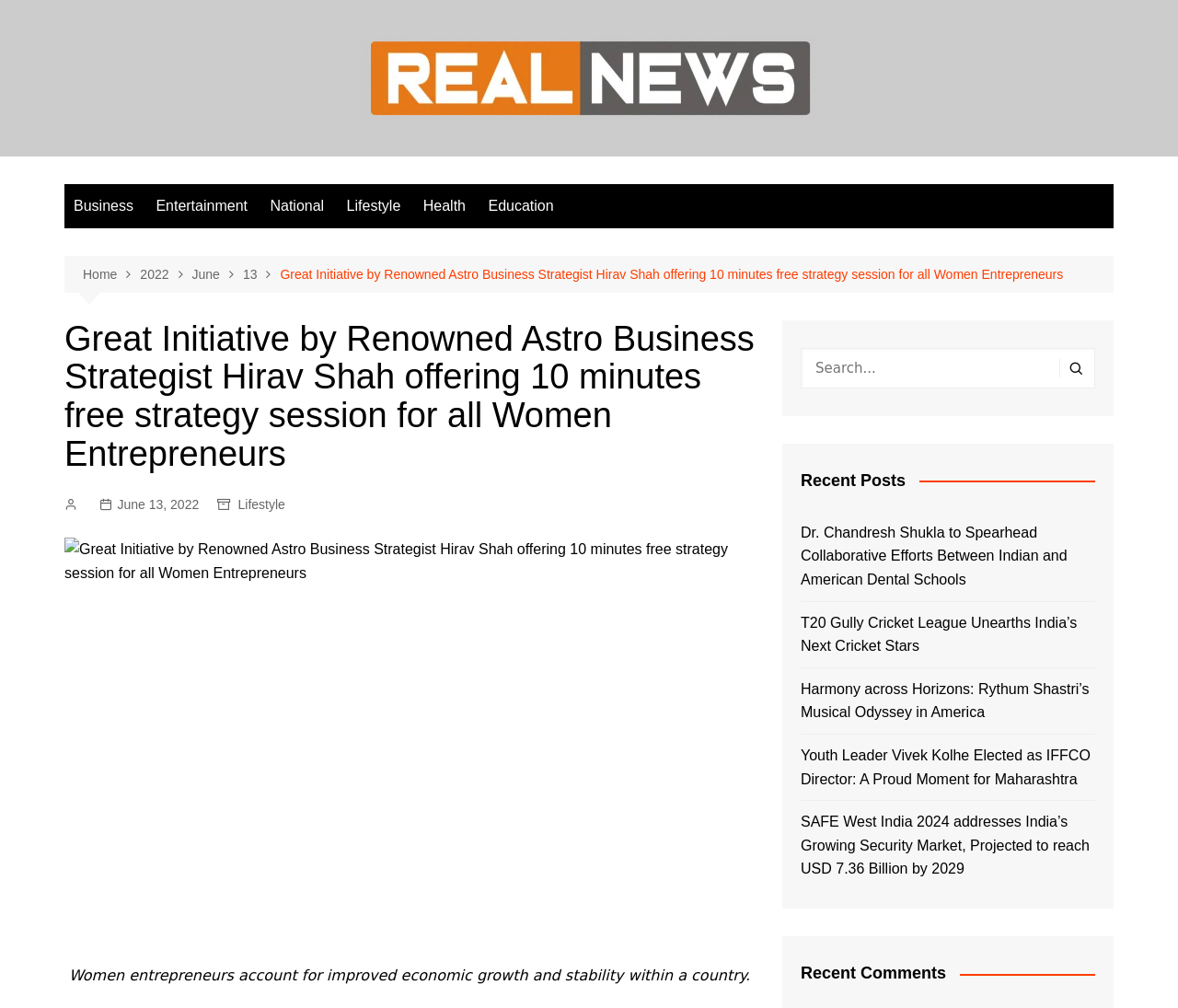Please predict the bounding box coordinates of the element's region where a click is necessary to complete the following instruction: "Click on the 'DDBST' link". The coordinates should be represented by four float numbers between 0 and 1, i.e., [left, top, right, bottom].

None